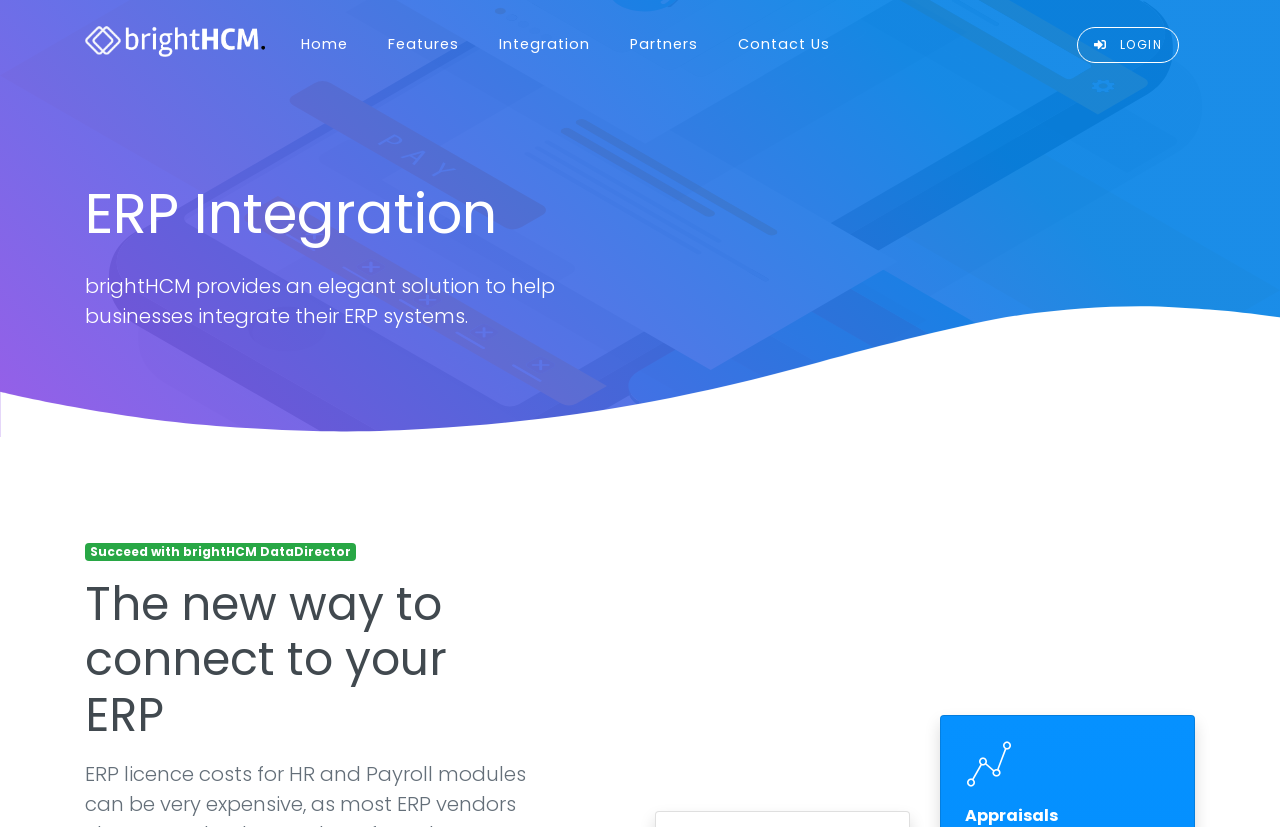Based on the element description, predict the bounding box coordinates (top-left x, top-left y, bottom-right x, bottom-right y) for the UI element in the screenshot: Integration

[0.374, 0.022, 0.477, 0.087]